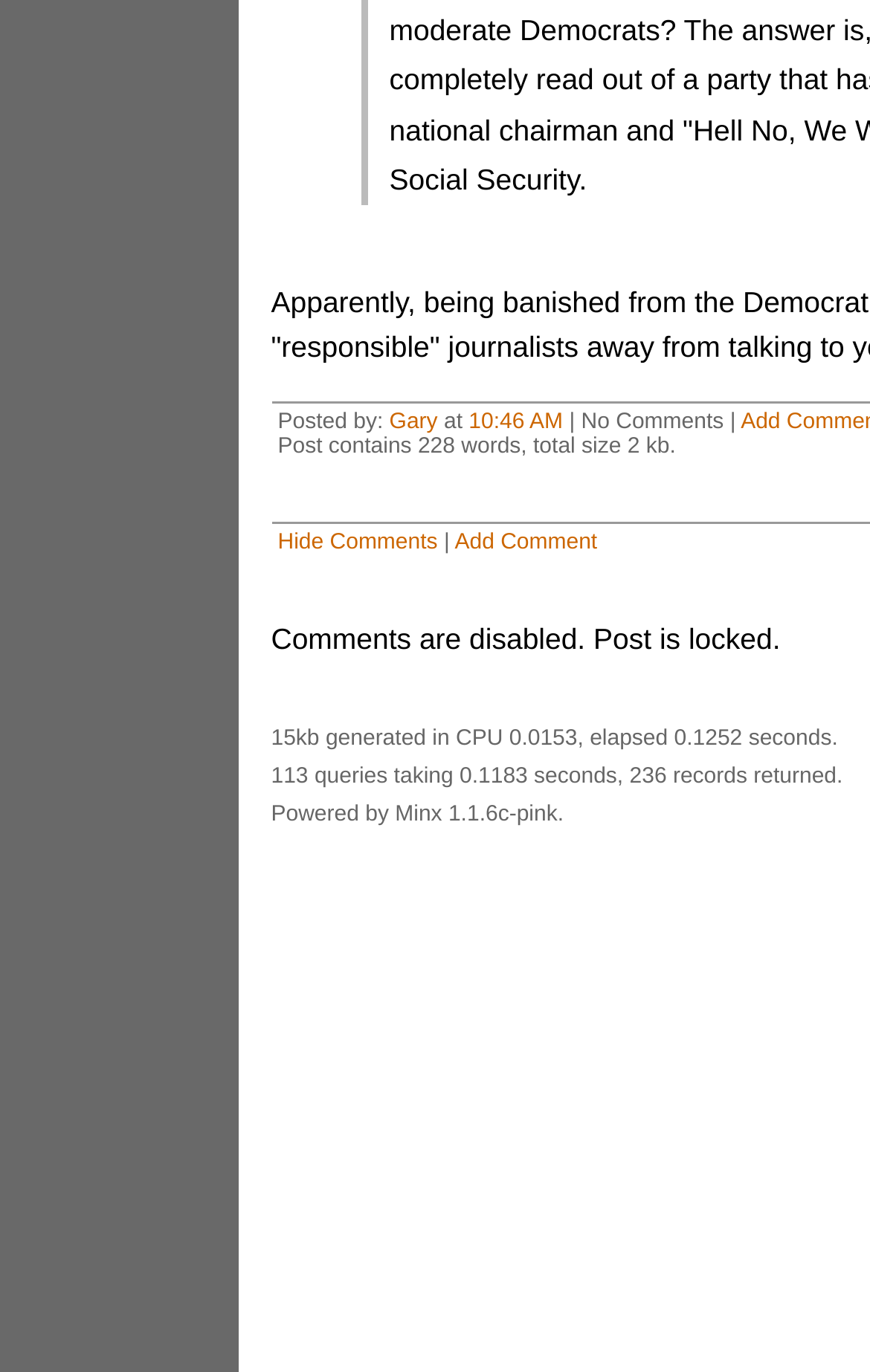Using the information in the image, could you please answer the following question in detail:
Is commenting allowed on this post?

Commenting is not allowed on this post, as indicated by the text 'Comments are disabled. Post is locked.'.